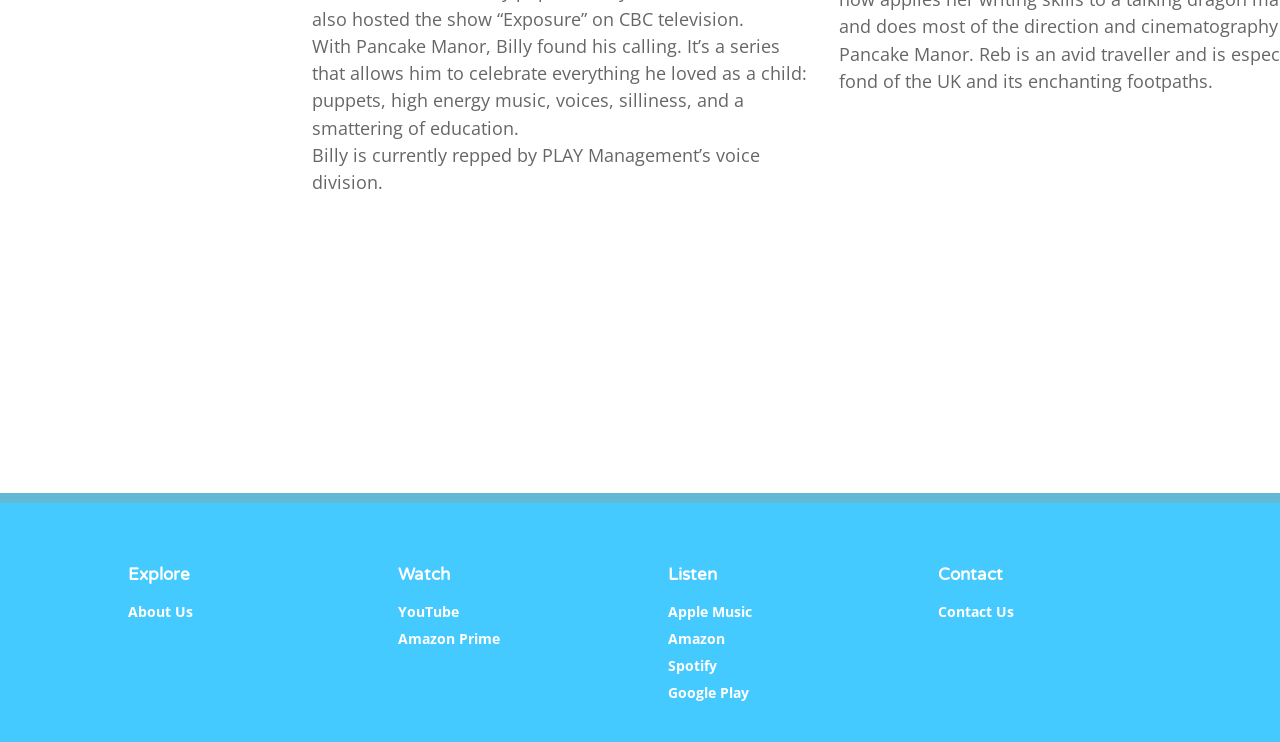Identify the bounding box coordinates for the region of the element that should be clicked to carry out the instruction: "listen to music on Apple Music". The bounding box coordinates should be four float numbers between 0 and 1, i.e., [left, top, right, bottom].

[0.522, 0.811, 0.588, 0.836]